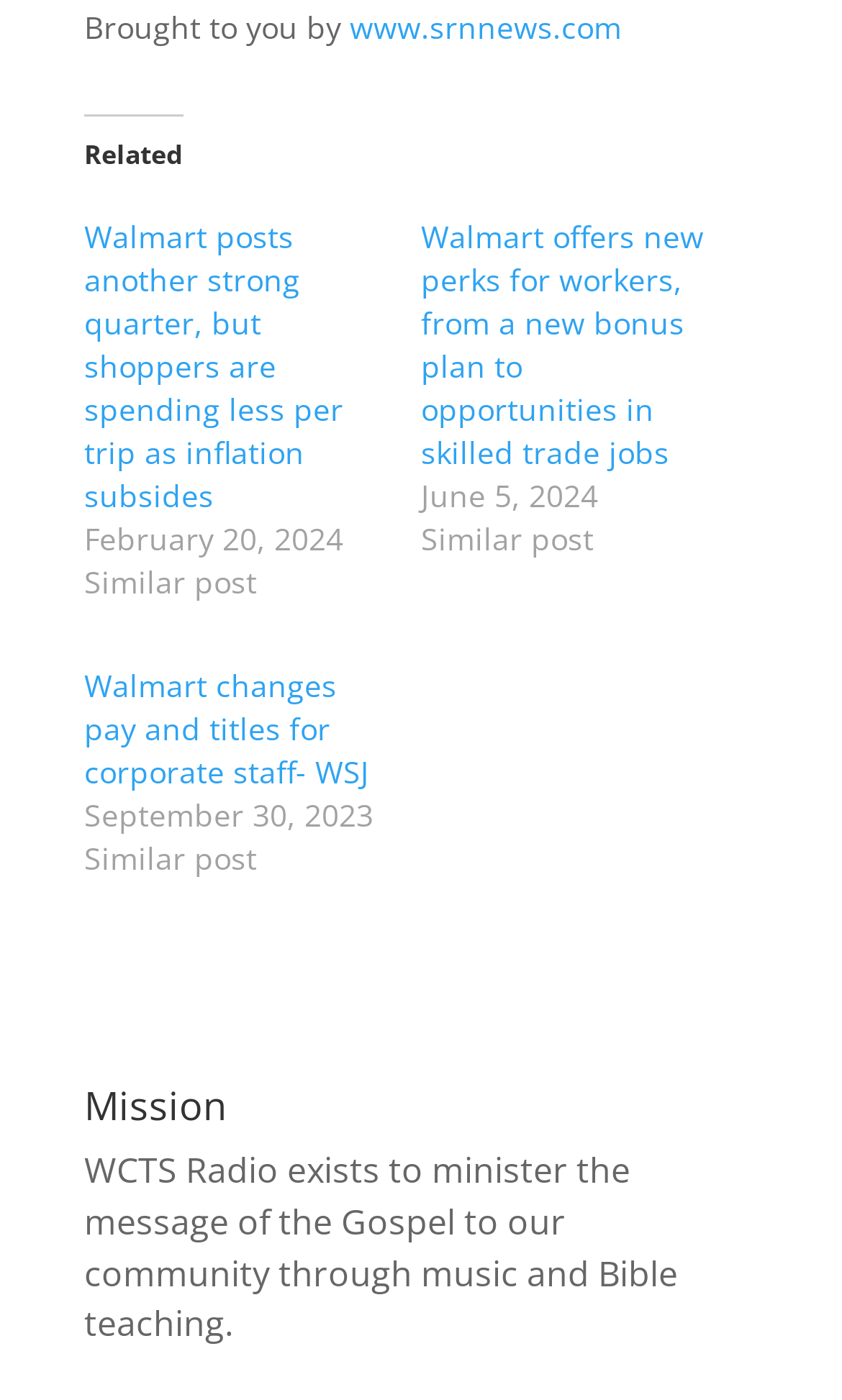Provide a one-word or brief phrase answer to the question:
What is the date of the first related post?

February 20, 2024